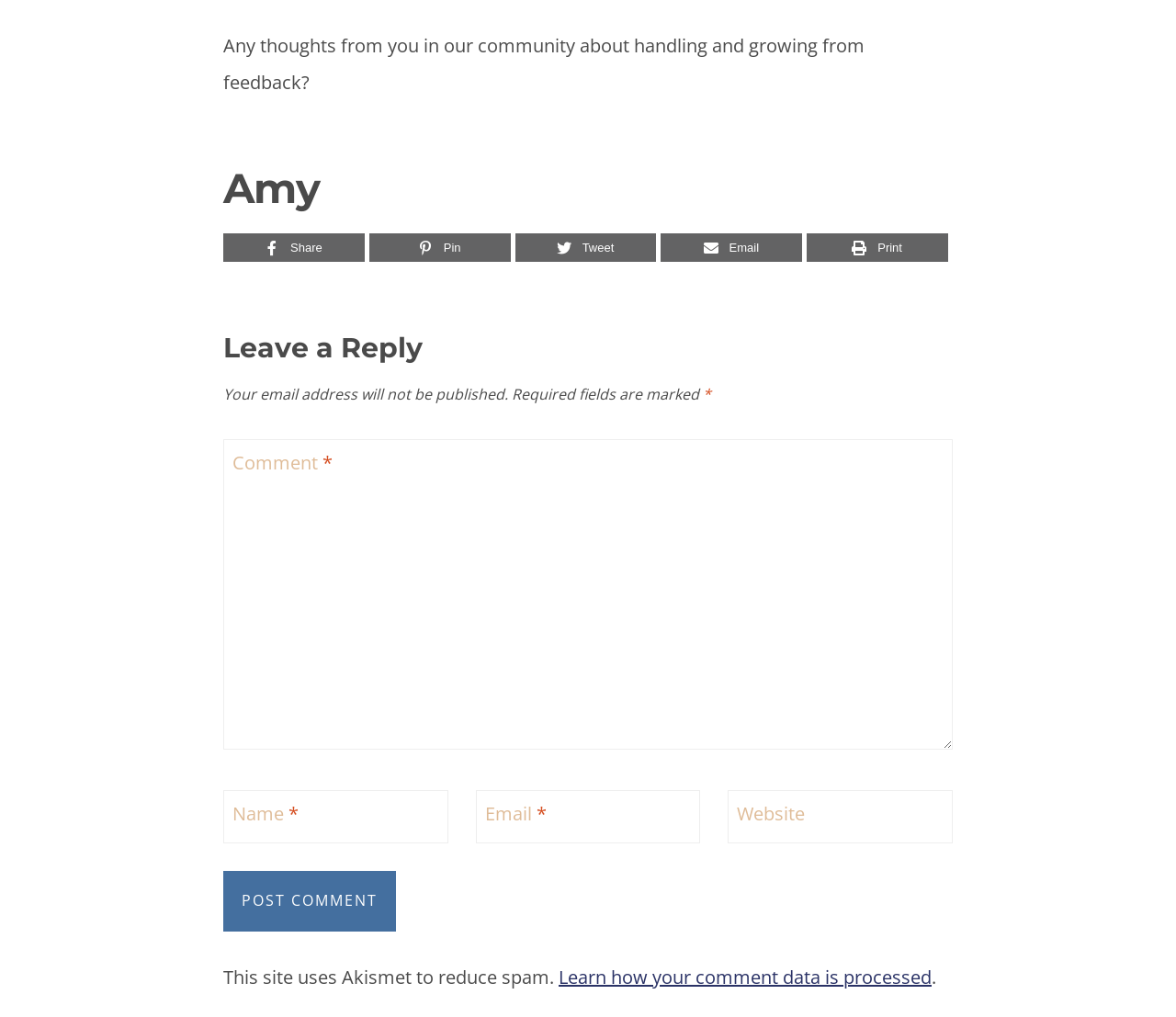Could you specify the bounding box coordinates for the clickable section to complete the following instruction: "Post your comment"?

[0.19, 0.856, 0.337, 0.916]